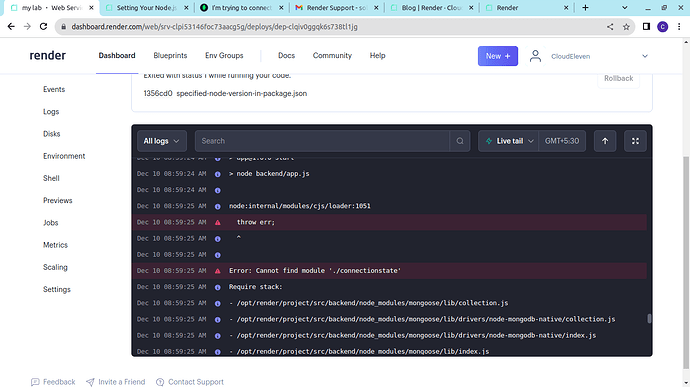Give a detailed account of what is happening in the image.

The image captures a user interface from the Render platform’s dashboard, showcasing a log output related to a coding error. The highlighted error message states "Cannot find module './connectionstate'," indicating a specific missing module issue. Above the error, various timestamps document the sequence of actions in the code, including attempts to run a backend script. This could suggest an ongoing debugging process on a project, with the logs providing critical context for troubleshooting. The overall design features a dark-themed interface with contrasting text for clarity, reflecting common practices in developer environments for enhanced readability.